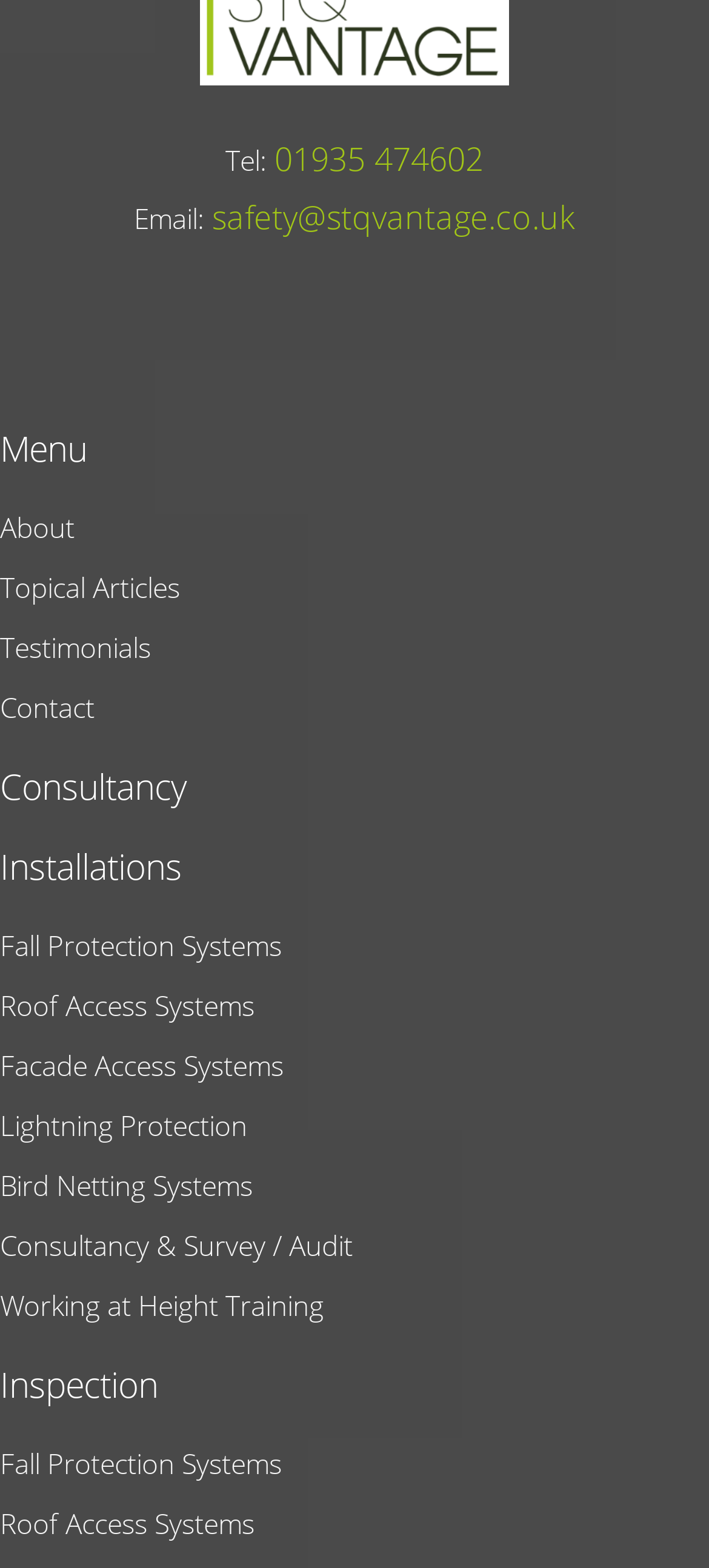Identify the bounding box coordinates of the region that needs to be clicked to carry out this instruction: "view Consultancy services". Provide these coordinates as four float numbers ranging from 0 to 1, i.e., [left, top, right, bottom].

[0.0, 0.485, 0.264, 0.518]